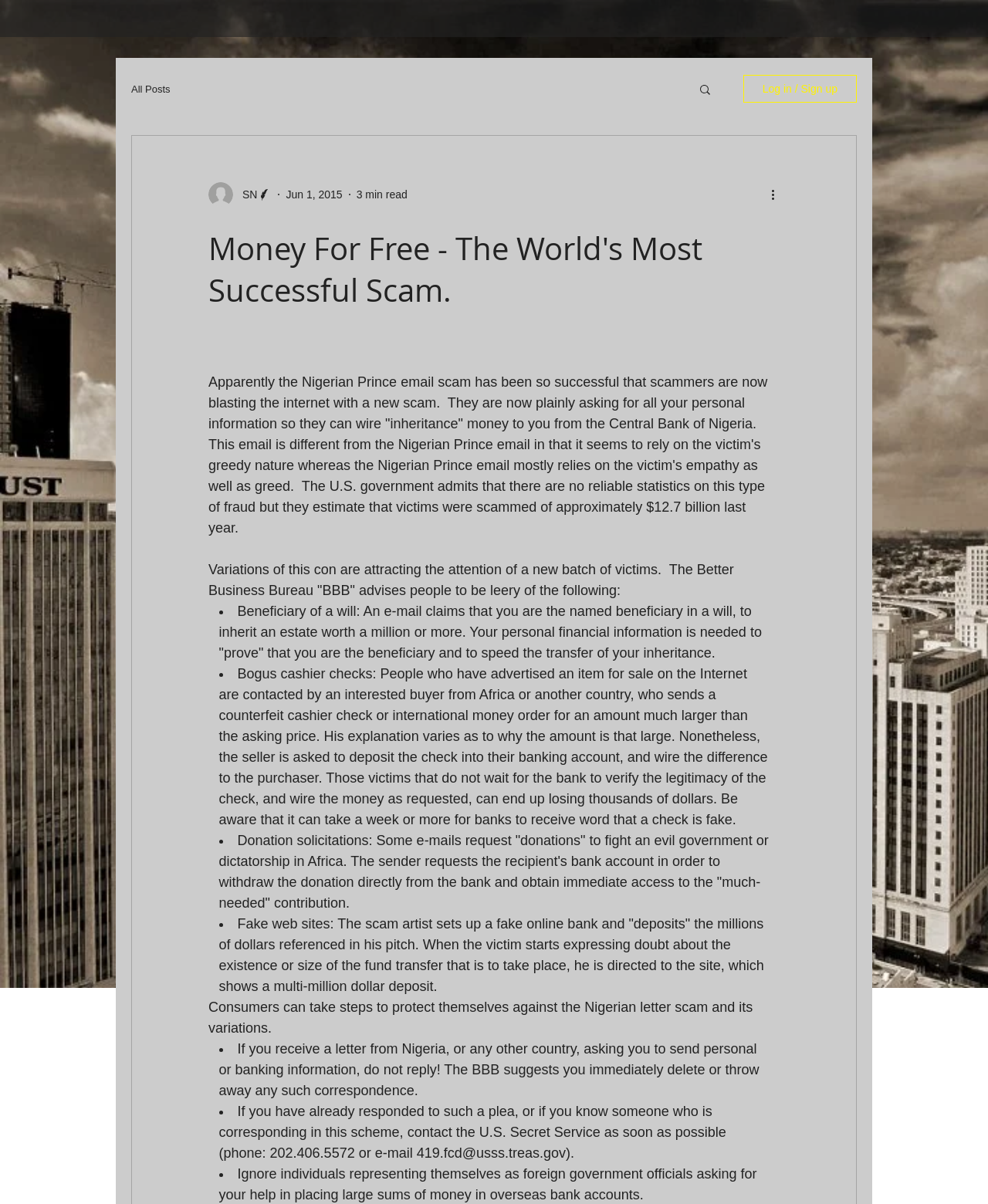Determine the bounding box coordinates of the UI element described by: "Log in / Sign up".

[0.752, 0.062, 0.867, 0.085]